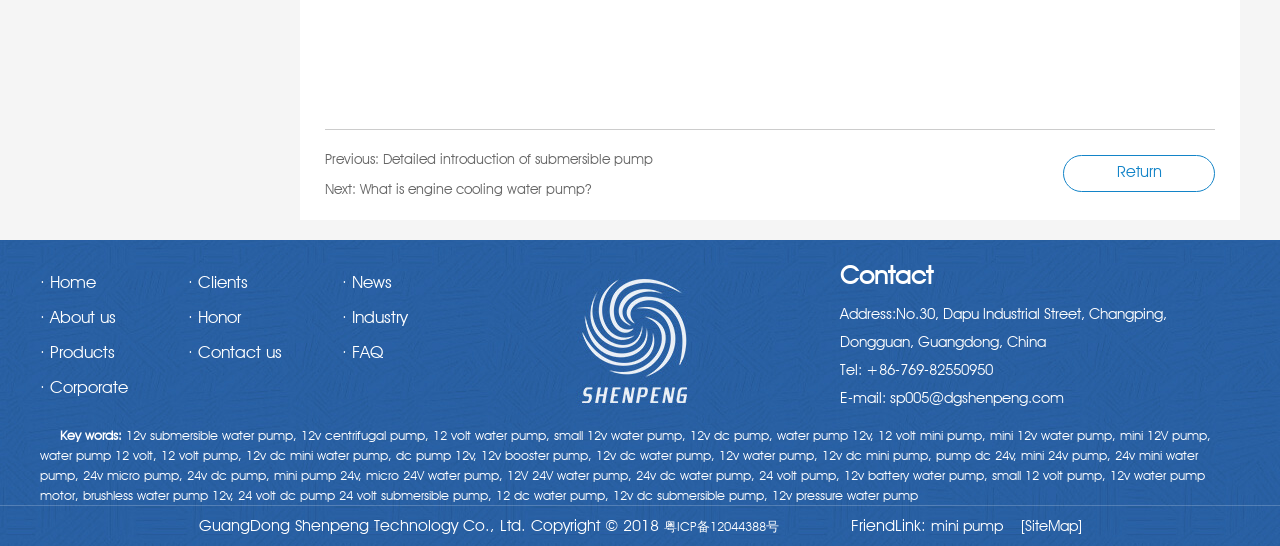Could you indicate the bounding box coordinates of the region to click in order to complete this instruction: "Go to 'Home'".

[0.031, 0.485, 0.1, 0.549]